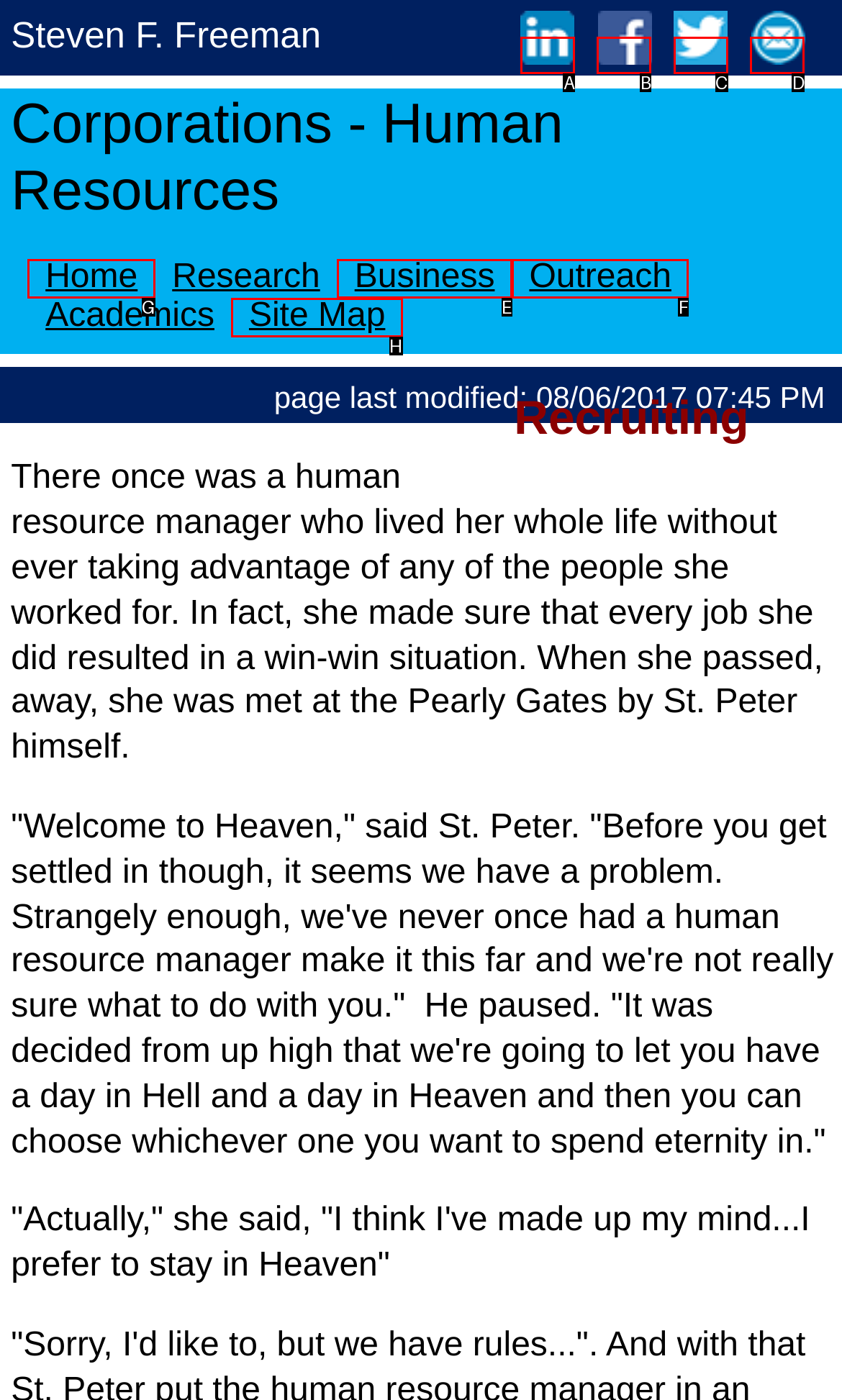Choose the letter of the element that should be clicked to complete the task: Go to Home page
Answer with the letter from the possible choices.

G